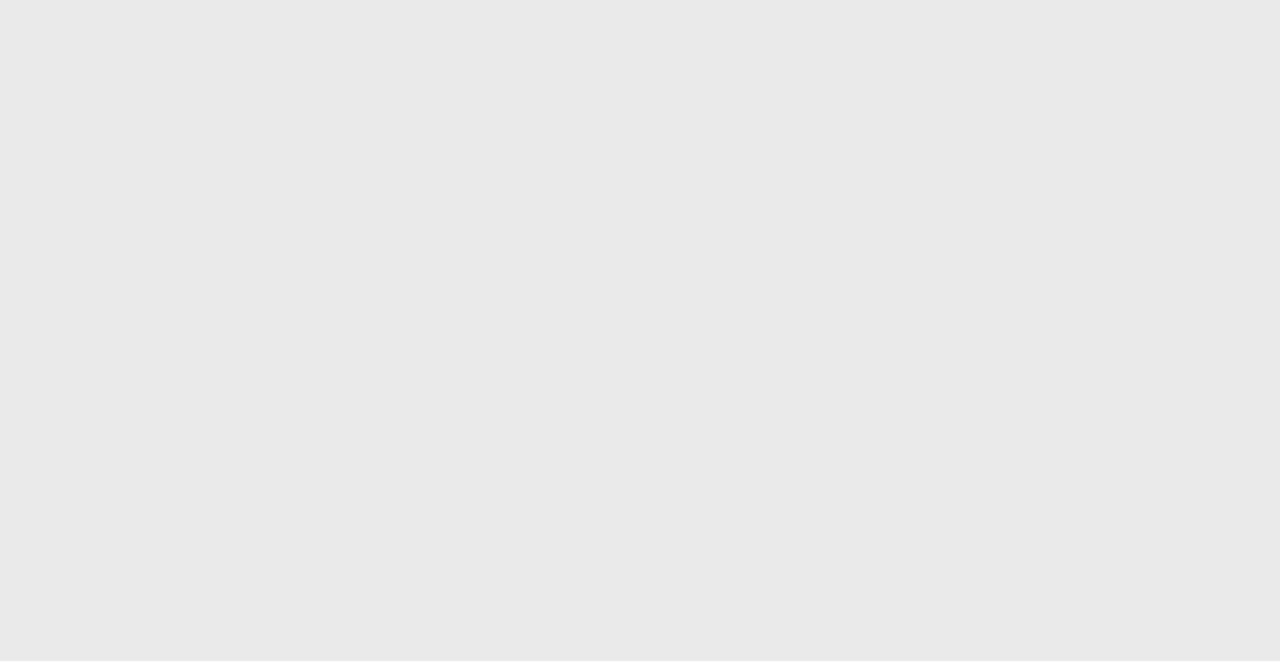Highlight the bounding box coordinates of the region I should click on to meet the following instruction: "Read the article 10 Notable Poisonings From The Ancient World".

[0.42, 0.081, 0.61, 0.168]